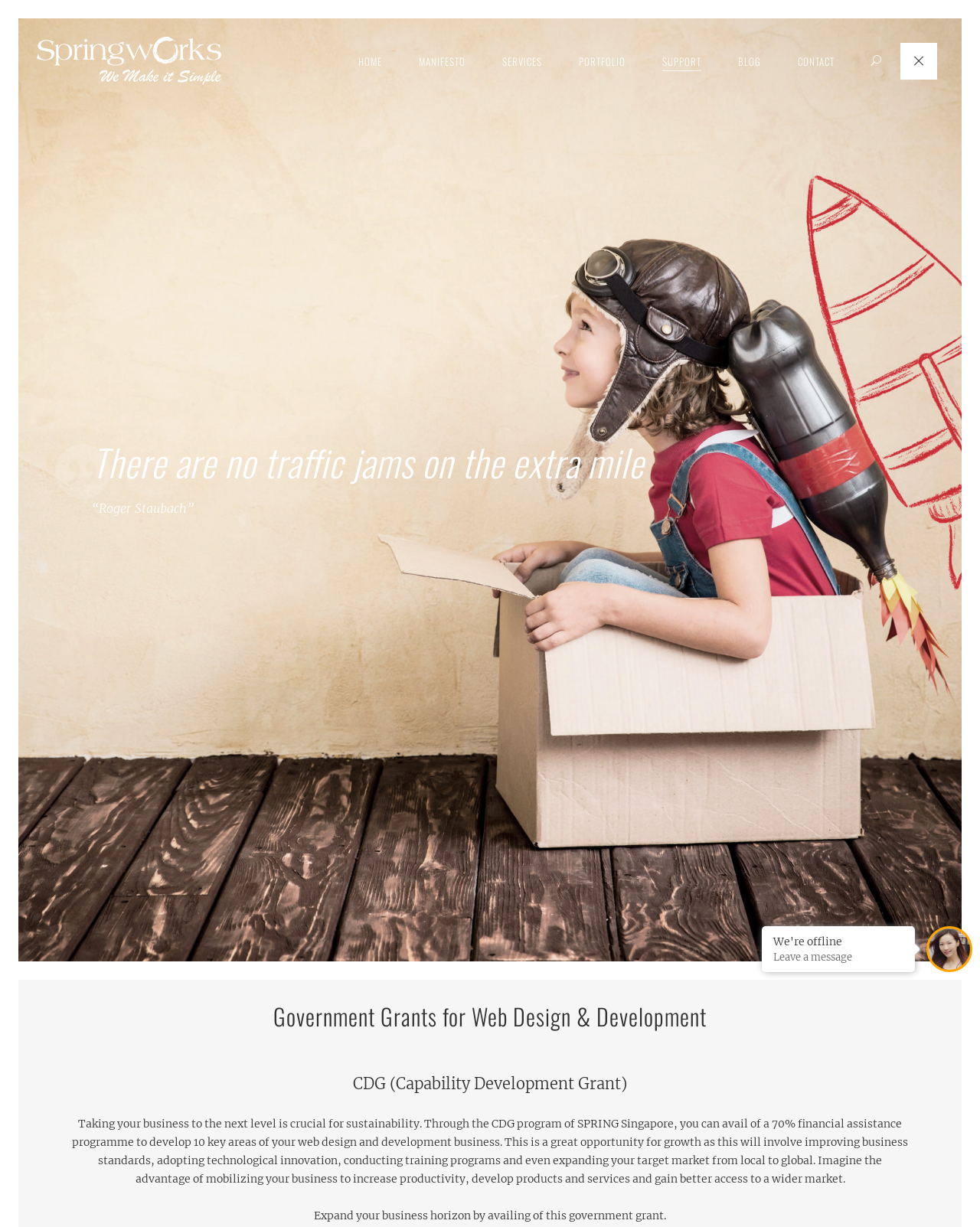Determine the bounding box of the UI element mentioned here: "parent_node: HOME". The coordinates must be in the format [left, top, right, bottom] with values ranging from 0 to 1.

[0.919, 0.035, 0.956, 0.065]